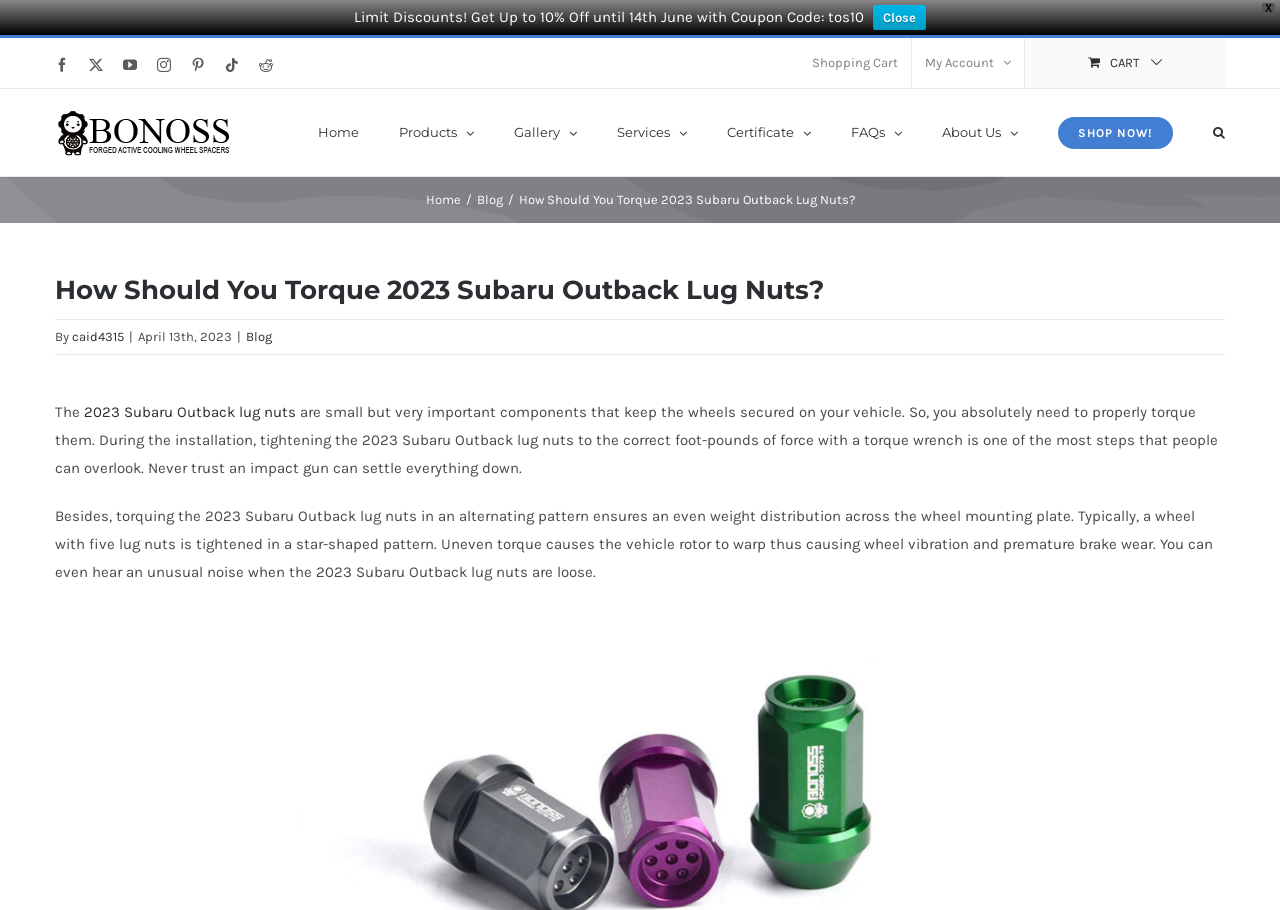What happens if lug nuts are not tightened evenly?
Using the details from the image, give an elaborate explanation to answer the question.

If the lug nuts of a 2023 Subaru Outback are not tightened evenly, it can cause the vehicle rotor to warp, leading to wheel vibration and premature brake wear, as stated on the webpage.